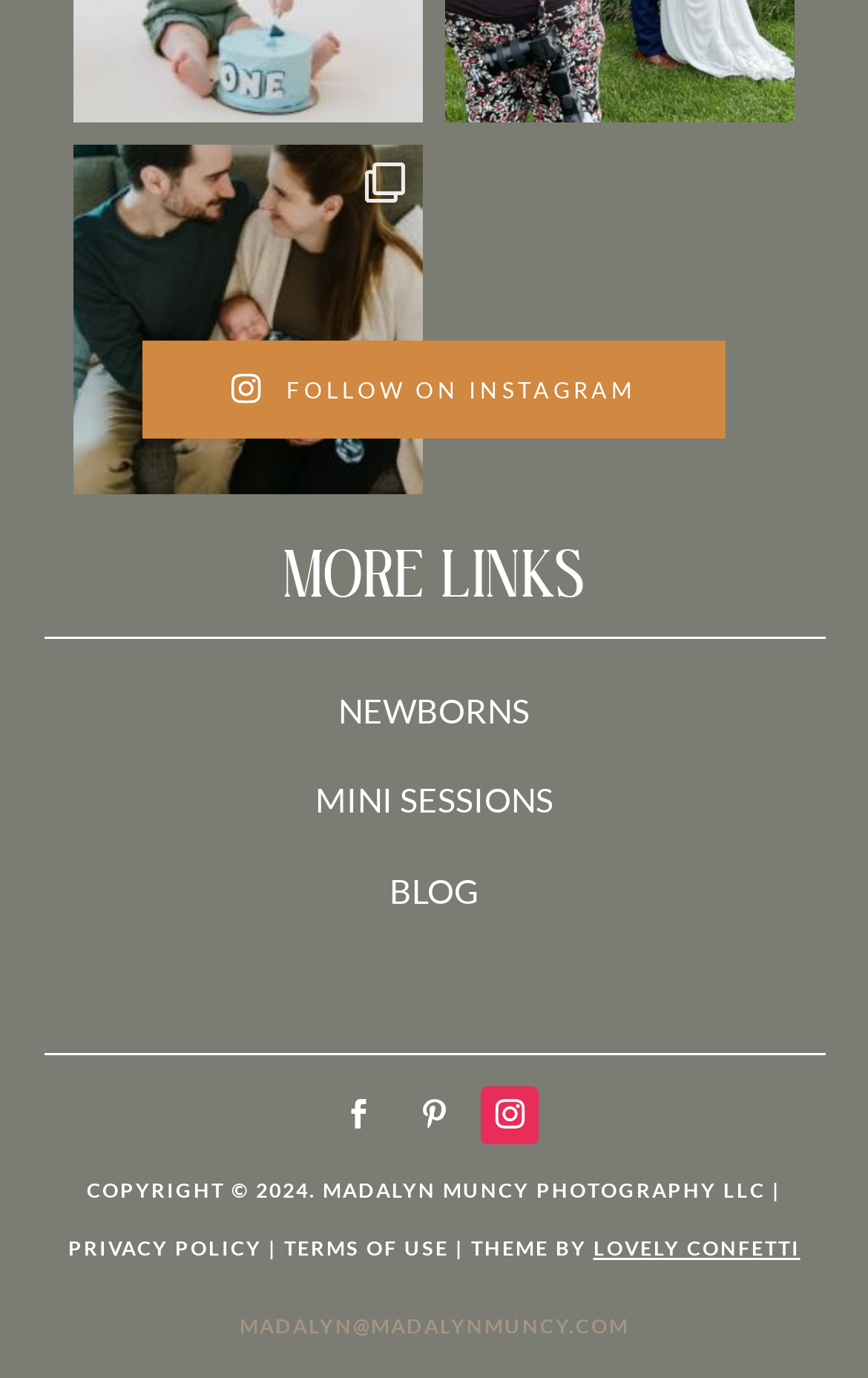What is the year of copyright? Look at the image and give a one-word or short phrase answer.

2024